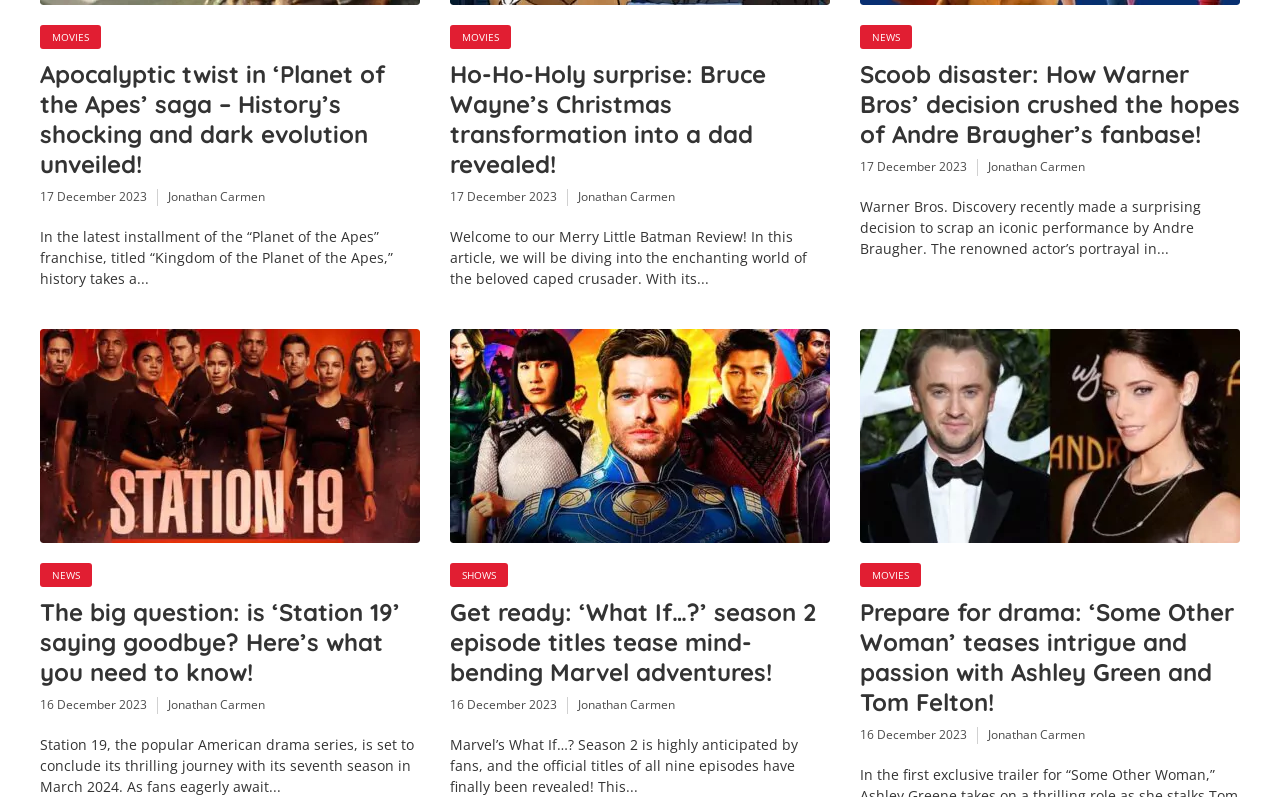Can you determine the bounding box coordinates of the area that needs to be clicked to fulfill the following instruction: "View the 'Station 19' cover"?

[0.031, 0.413, 0.328, 0.681]